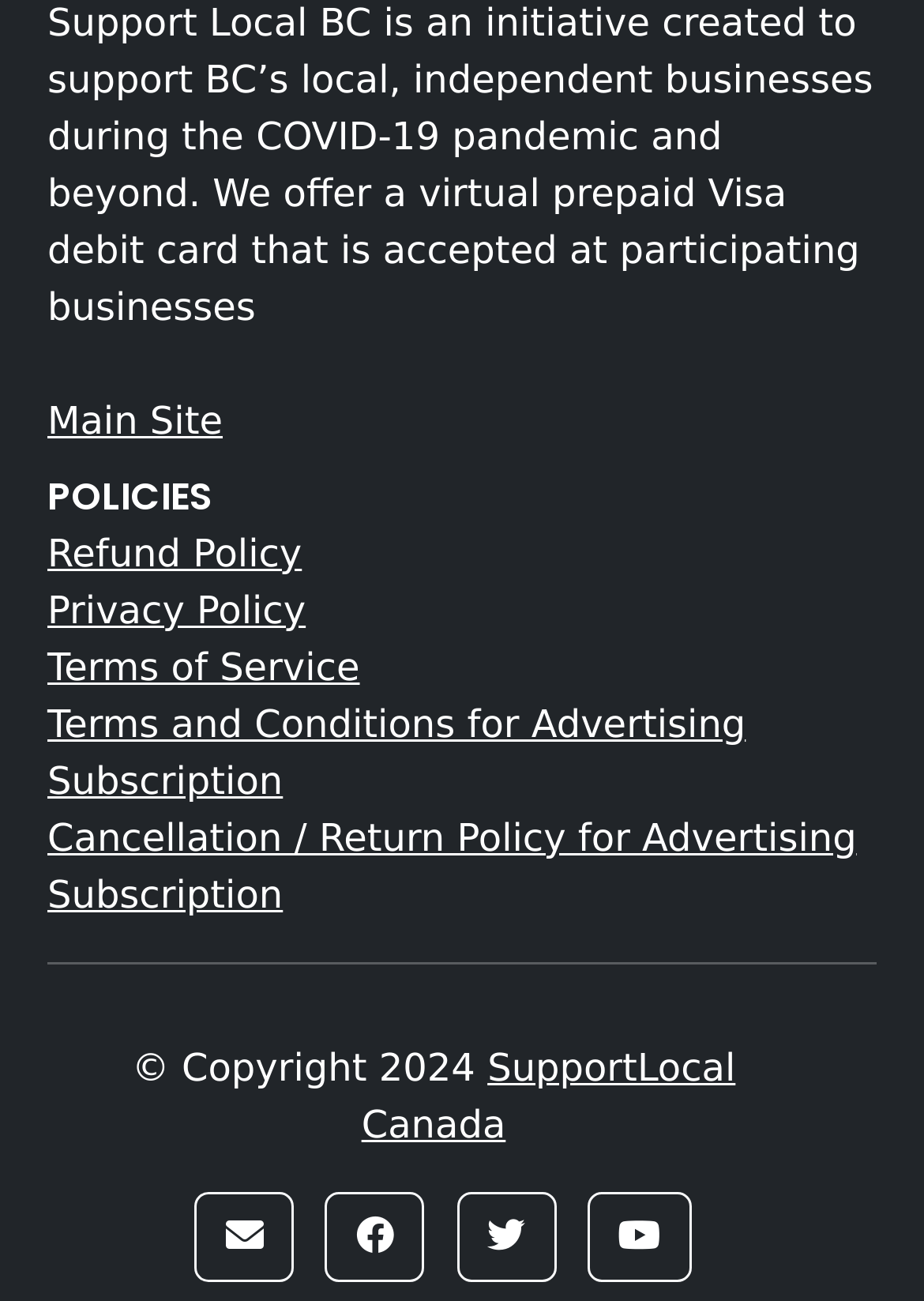Identify the bounding box of the UI element that matches this description: "Terms of Service".

[0.051, 0.495, 0.389, 0.53]